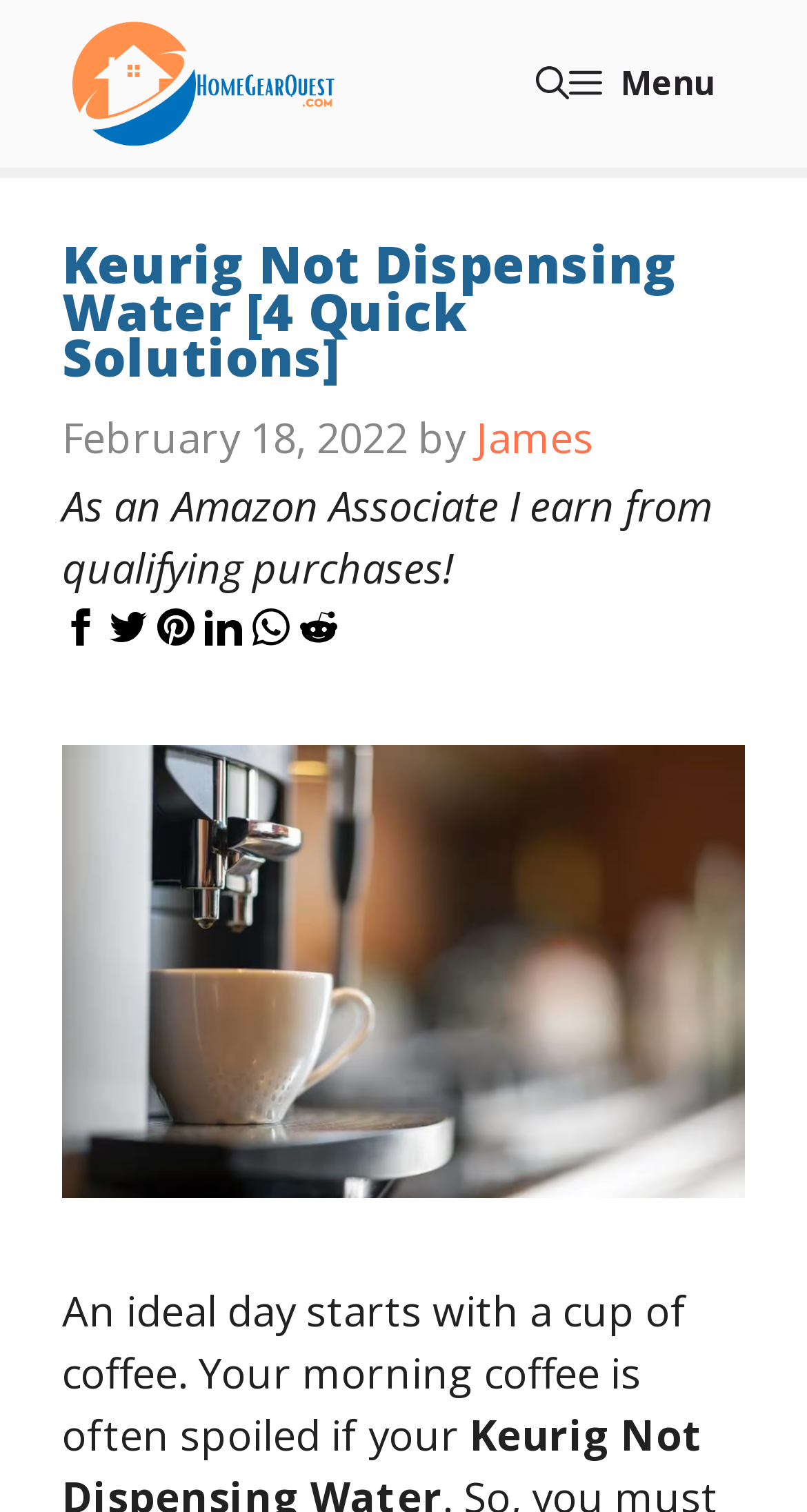Describe all the significant parts and information present on the webpage.

This webpage is about troubleshooting Keurig coffee makers that are not dispensing water. At the top, there is a navigation bar with a "HomegearQ" logo on the left and a "Menu" button on the right. Below the navigation bar, there is a search bar link. 

The main content area has a heading that reads "Keurig Not Dispensing Water [4 Quick Solutions]" and is accompanied by a timestamp "February 18, 2022" and an author credit "by James". There is a disclaimer text "As an Amazon Associate I earn from qualifying purchases!" below the heading. 

On the top-right corner of the main content area, there are five small images, likely representing social media or affiliate links. Below these images, there is a large image related to Keurig coffee makers. 

The main text of the article starts below the image, with a paragraph that begins "An ideal day starts with a cup of coffee. Your morning coffee is often spoiled if your...".